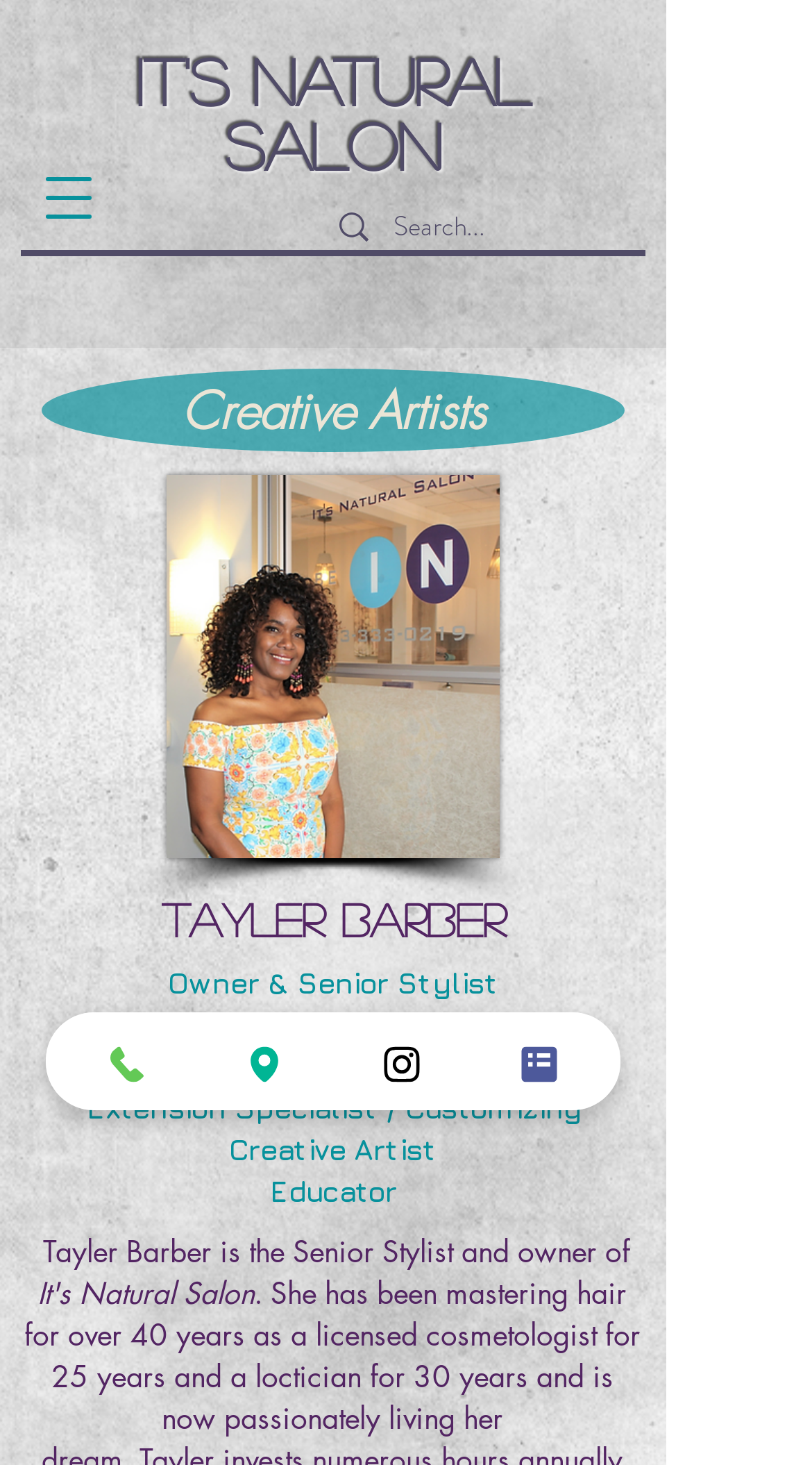How many ways are there to contact the salon?
Based on the screenshot, respond with a single word or phrase.

4